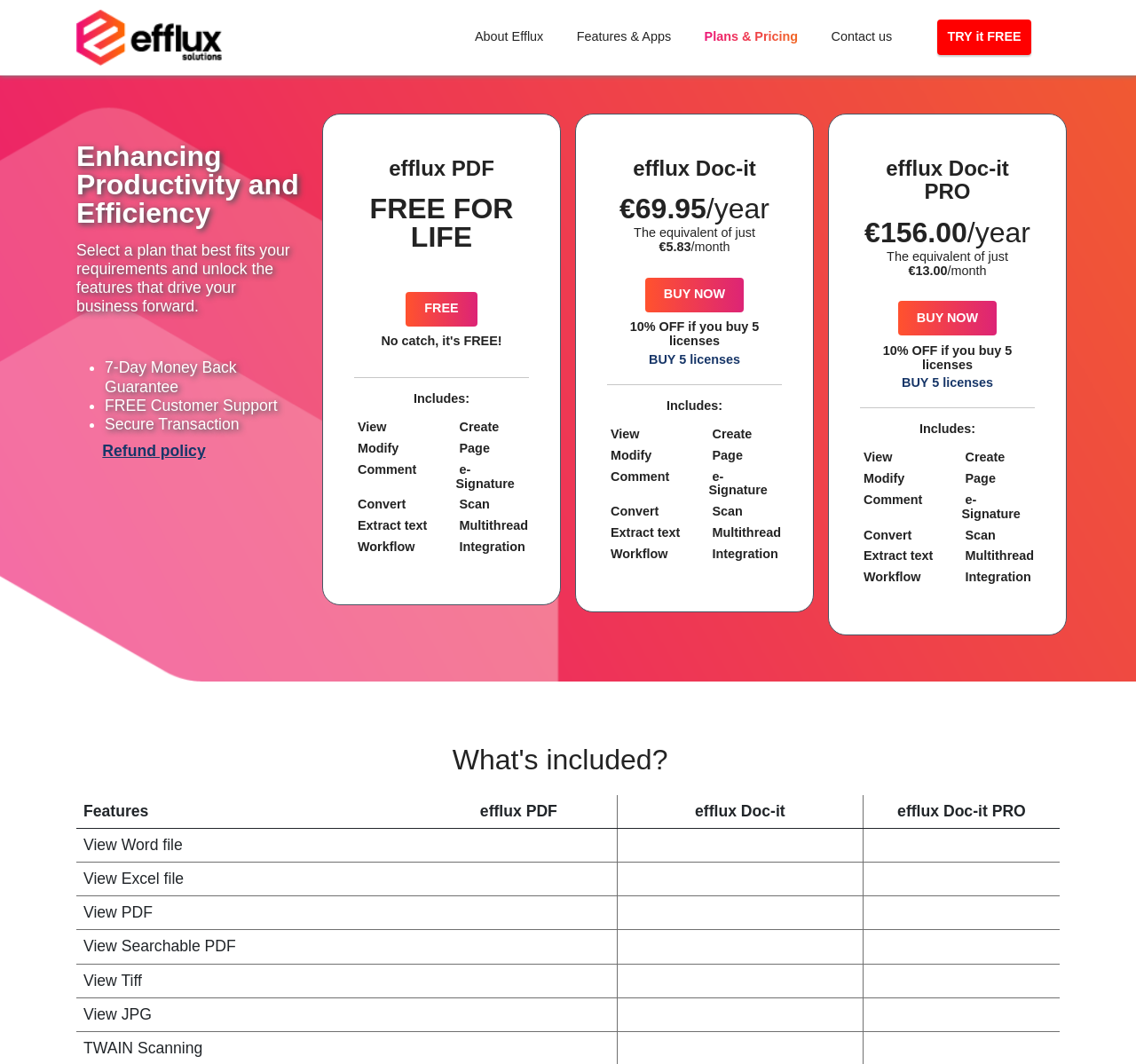Could you locate the bounding box coordinates for the section that should be clicked to accomplish this task: "Click on BUY 5 licenses".

[0.571, 0.331, 0.652, 0.344]